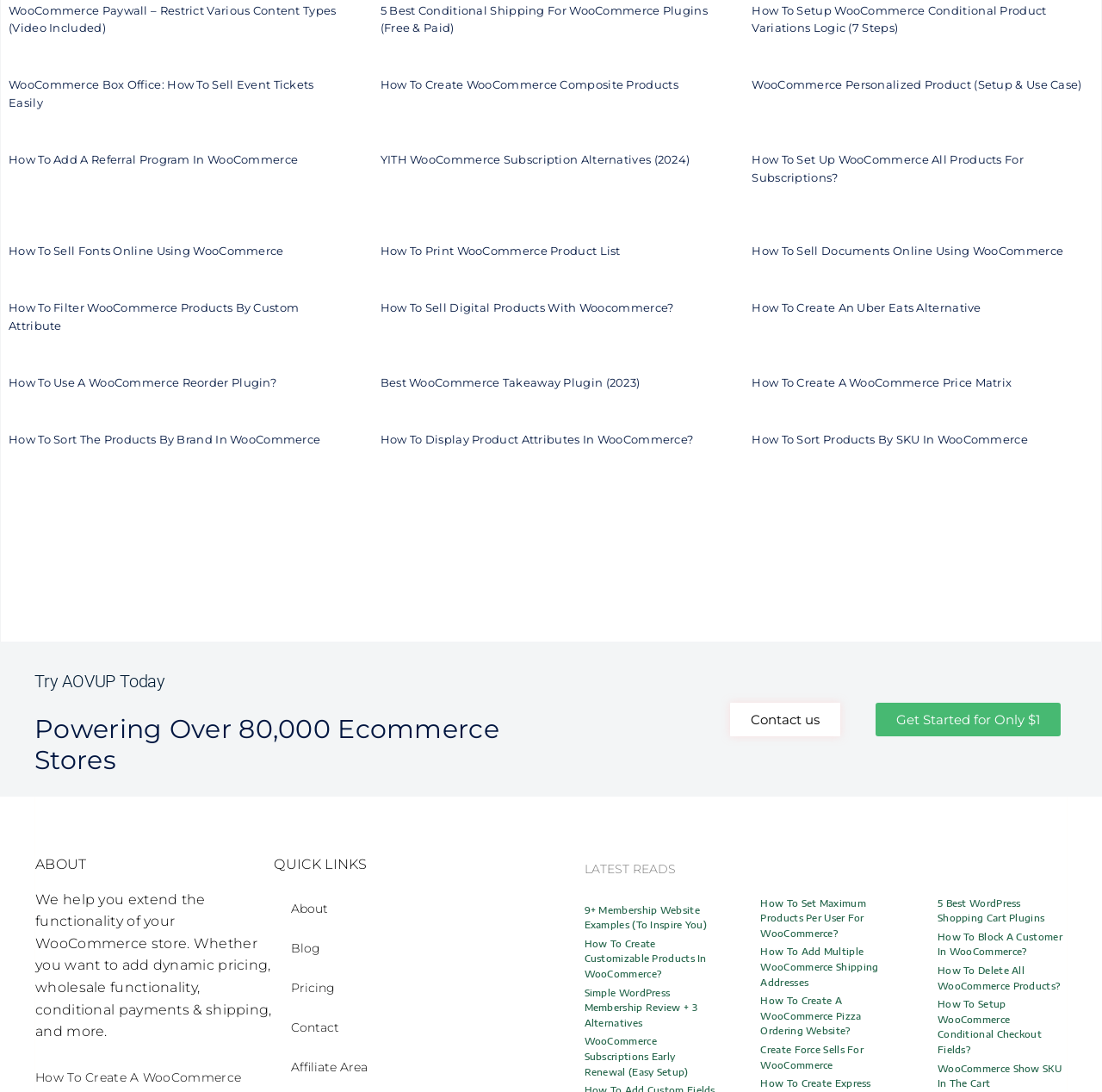Locate and provide the bounding box coordinates for the HTML element that matches this description: "Contact us".

[0.663, 0.643, 0.763, 0.674]